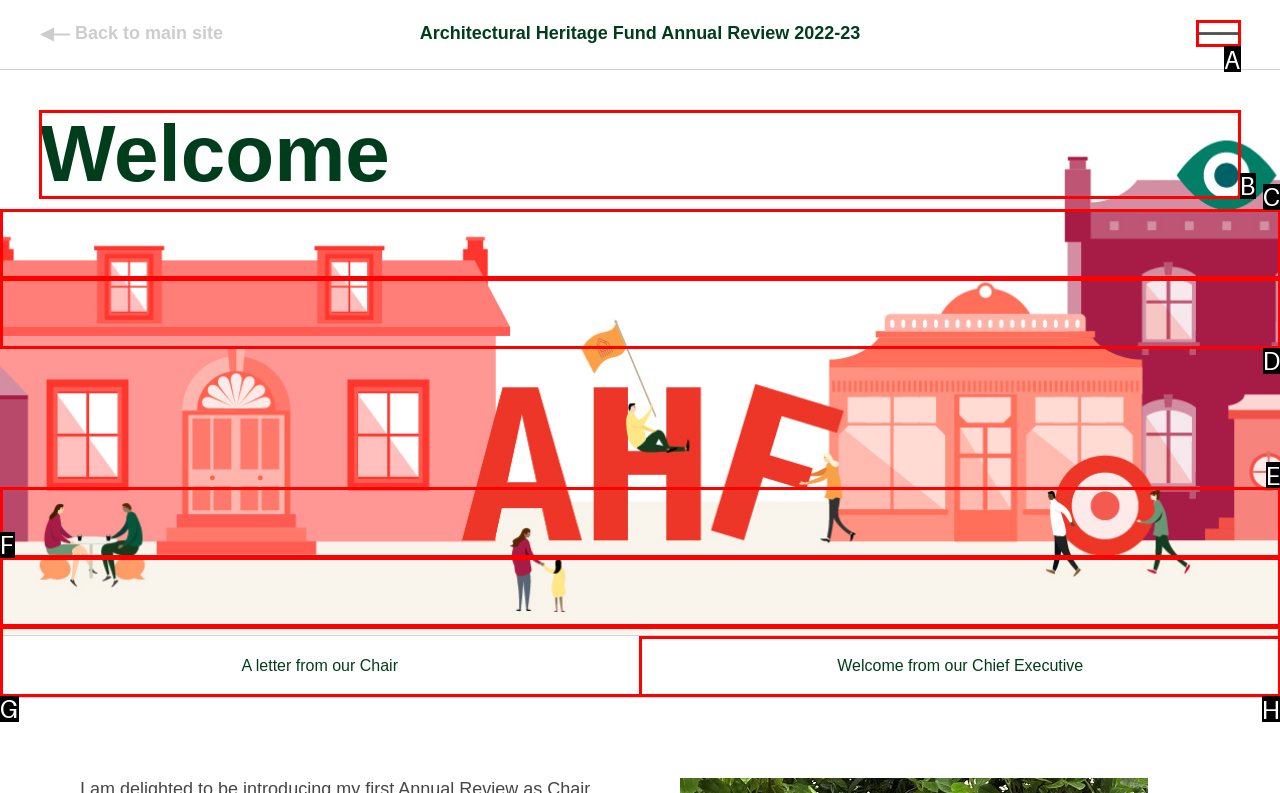Which HTML element should be clicked to complete the following task: Read the welcome message?
Answer with the letter corresponding to the correct choice.

B